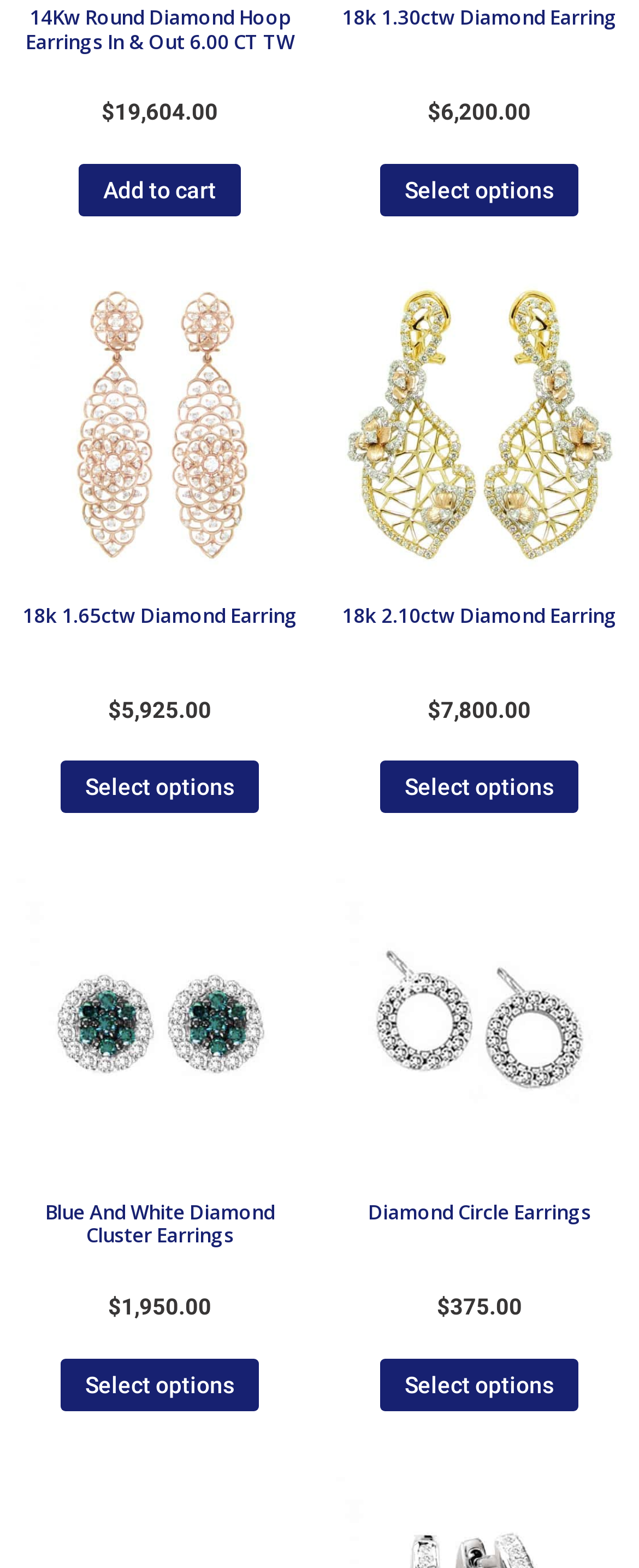Using the provided description Diamond Circle Earrings $375.00, find the bounding box coordinates for the UI element. Provide the coordinates in (top-left x, top-left y, bottom-right x, bottom-right y) format, ensuring all values are between 0 and 1.

[0.526, 0.56, 0.974, 0.844]